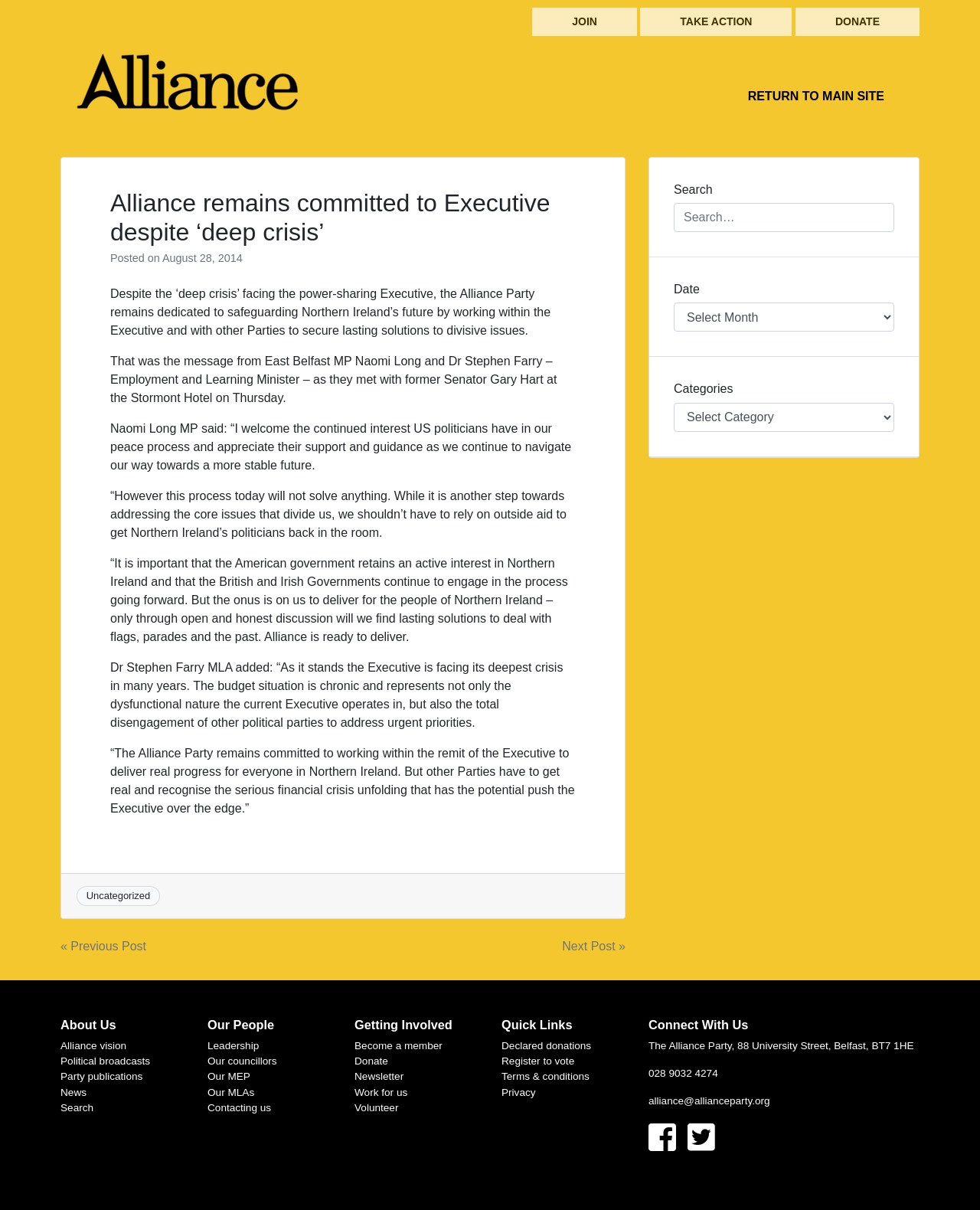Refer to the image and answer the question with as much detail as possible: What is the name of the party mentioned in the article?

The article mentions the Alliance Party in the context of the power-sharing Executive in Northern Ireland, and the party's commitment to working within the Executive to deliver real progress for everyone in Northern Ireland.